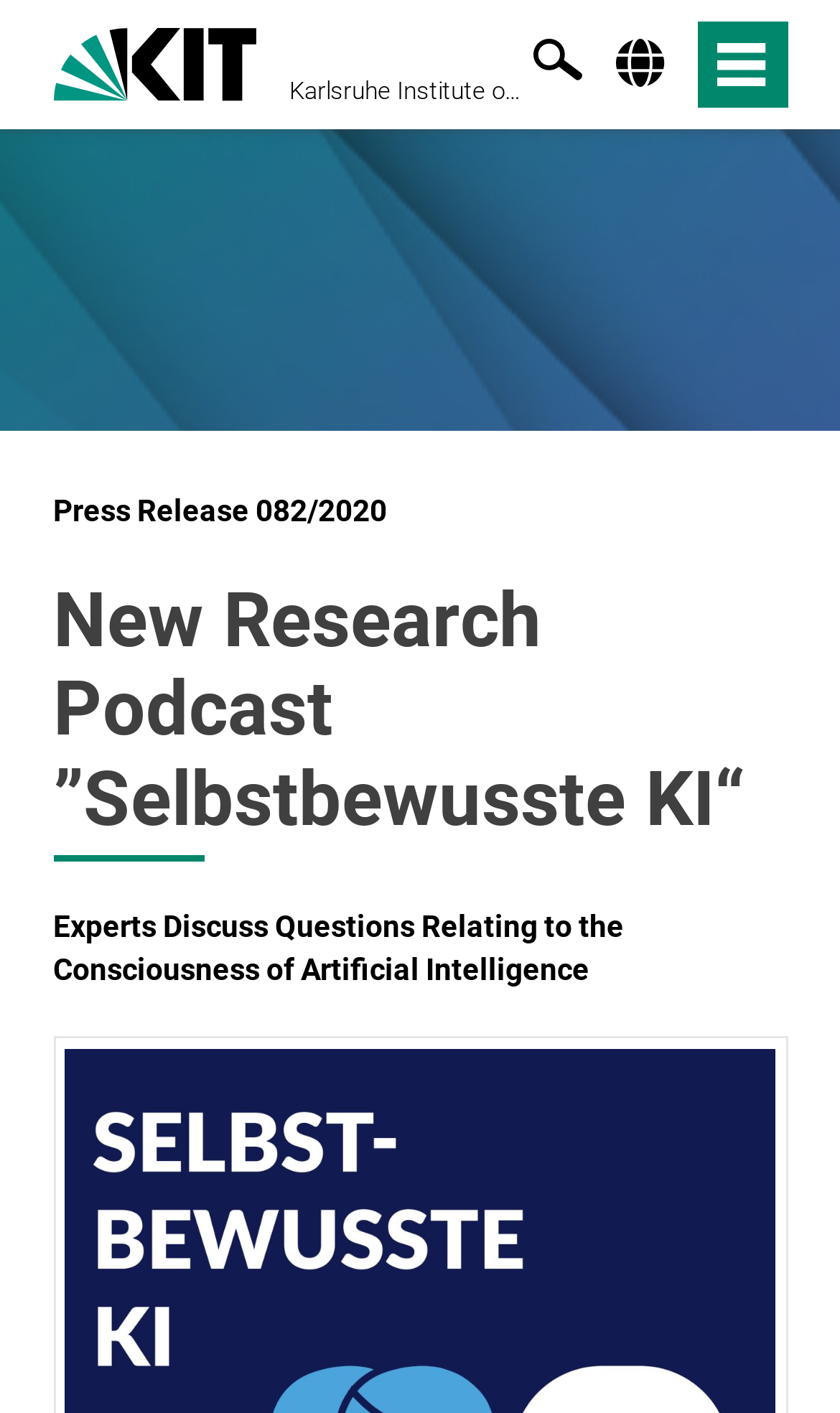Return the bounding box coordinates of the UI element that corresponds to this description: "On This Day". The coordinates must be given as four float numbers in the range of 0 and 1, [left, top, right, bottom].

None